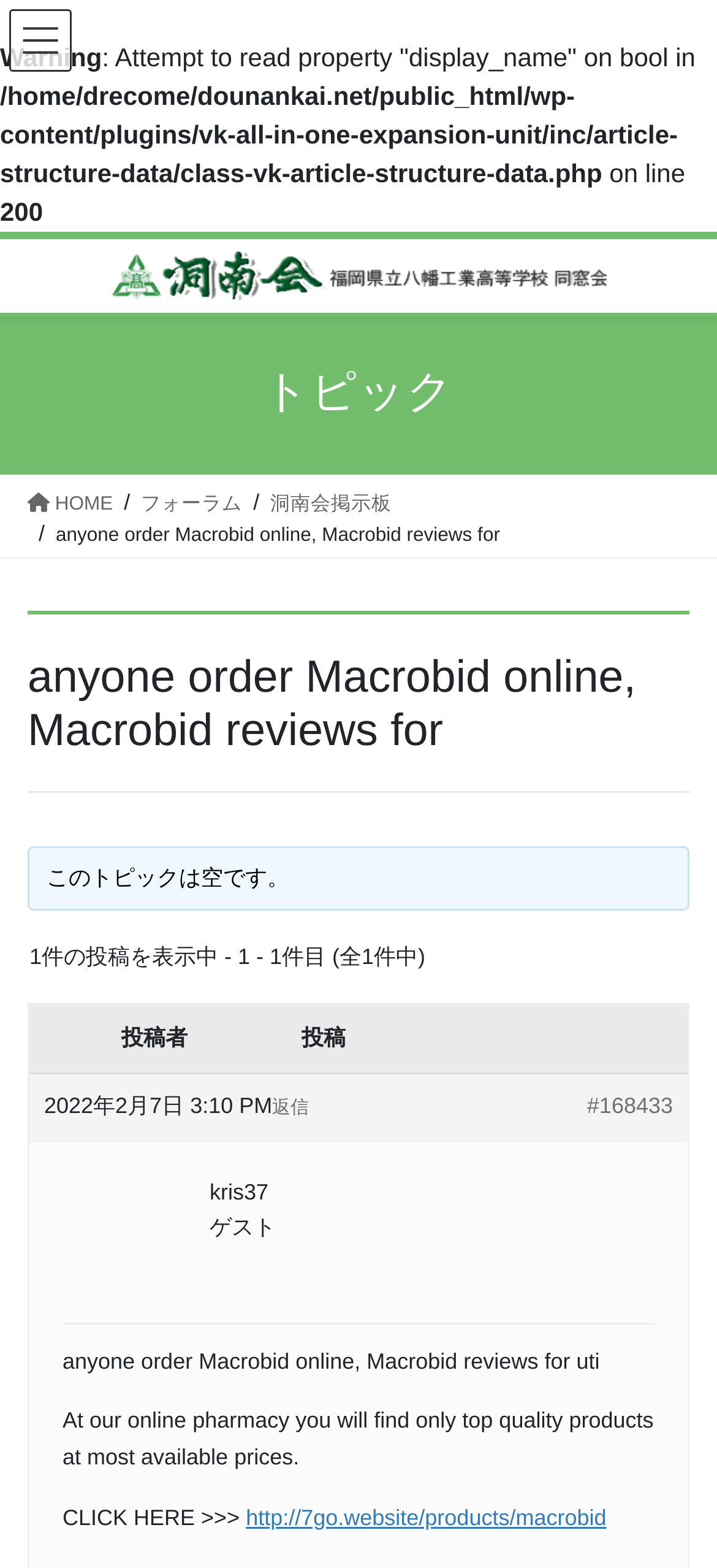What is the role of the user 'kris37'?
Look at the image and answer with only one word or phrase.

Guest